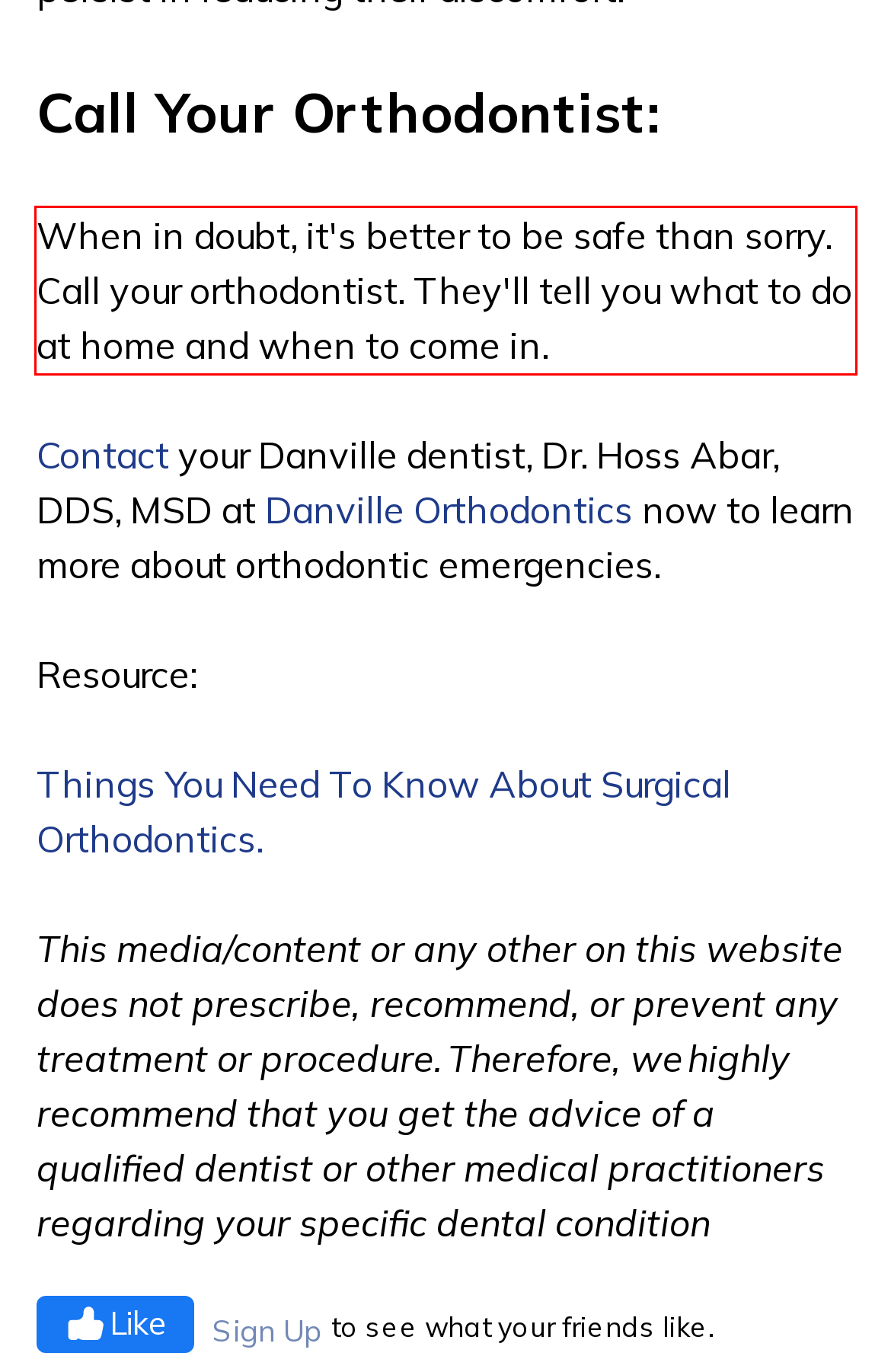In the given screenshot, locate the red bounding box and extract the text content from within it.

When in doubt, it's better to be safe than sorry. Call your orthodontist. They'll tell you what to do at home and when to come in.